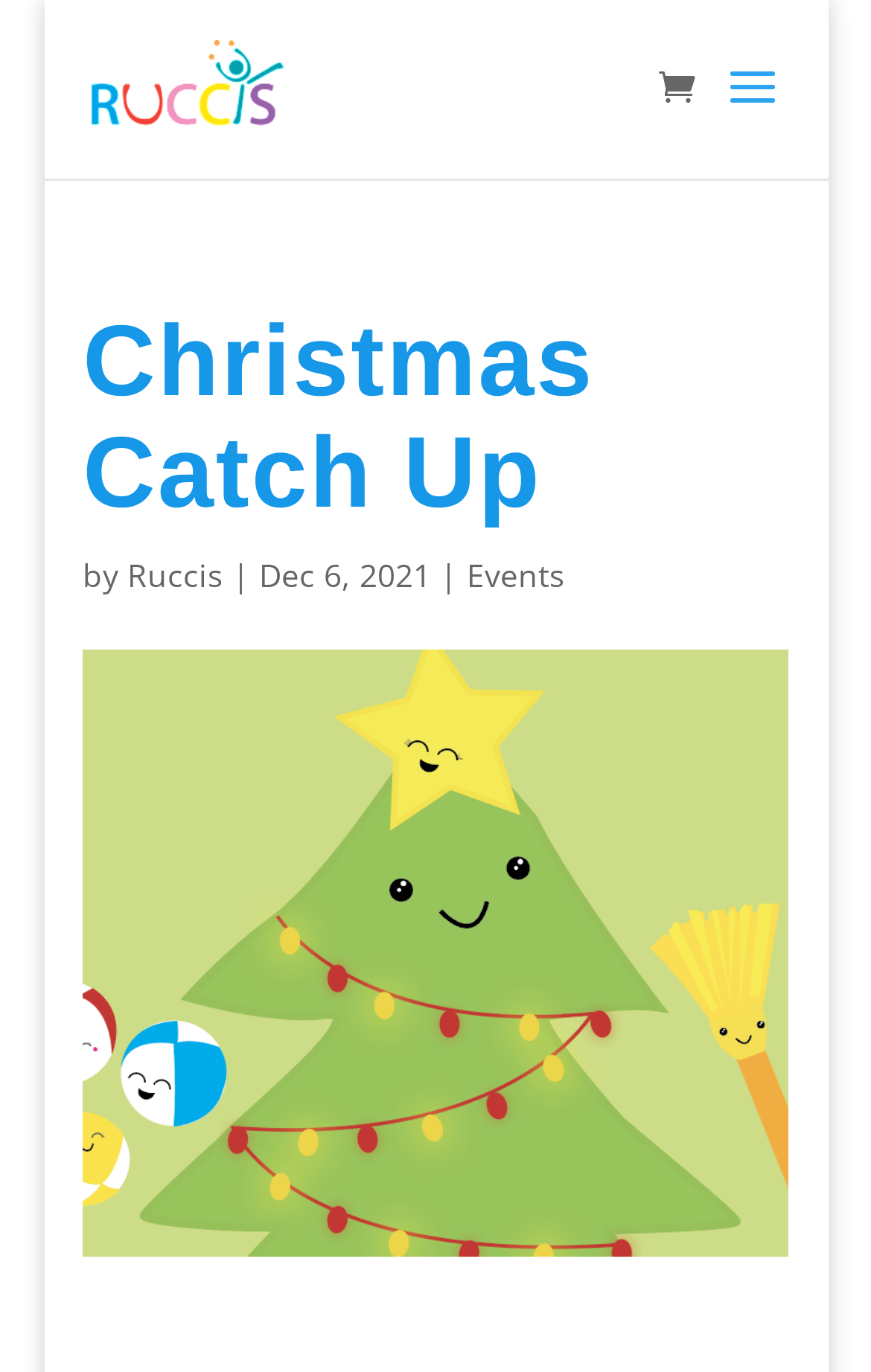Produce an extensive caption that describes everything on the webpage.

The webpage is about a Christmas event, titled "Christmas Catch Up" by Ruccis. At the top left, there is a link to Ruccis, accompanied by a small Ruccis logo image. On the top right, there is a link with an icon. Below the top section, the main title "Christmas Catch Up" is prominently displayed in a heading. The title is followed by the text "by Ruccis" and the date "Dec 6, 2021". To the right of the date, there is a link to "Events". The main content of the page is an image, taking up most of the space, which appears to be a Christmas-themed image related to Ruccis.